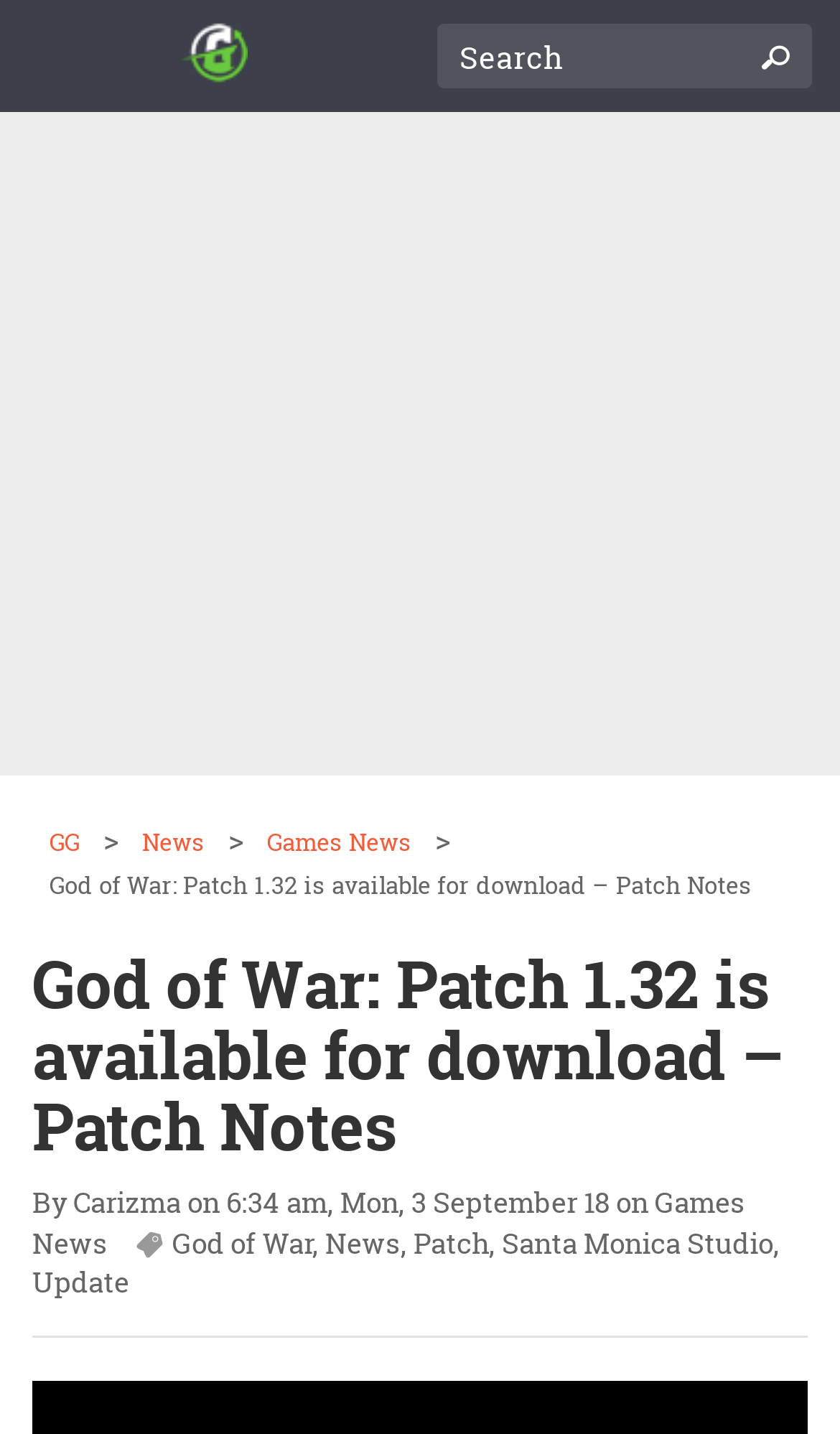Predict the bounding box for the UI component with the following description: "Games News".

[0.038, 0.825, 0.887, 0.88]